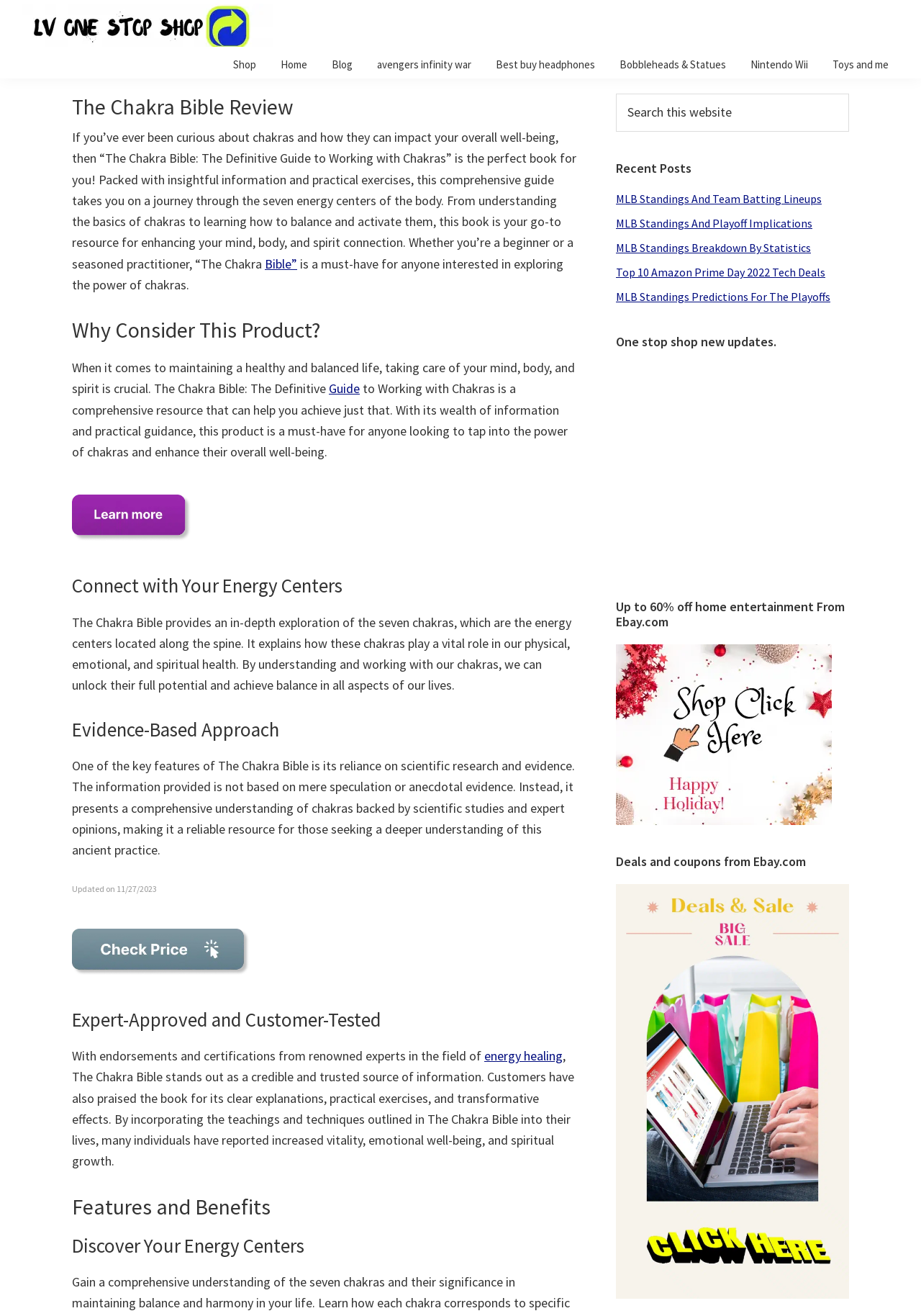Find and specify the bounding box coordinates that correspond to the clickable region for the instruction: "Get your own The Chakra Bible: The Definitive Guide to Working with Chakras".

[0.078, 0.957, 0.271, 0.992]